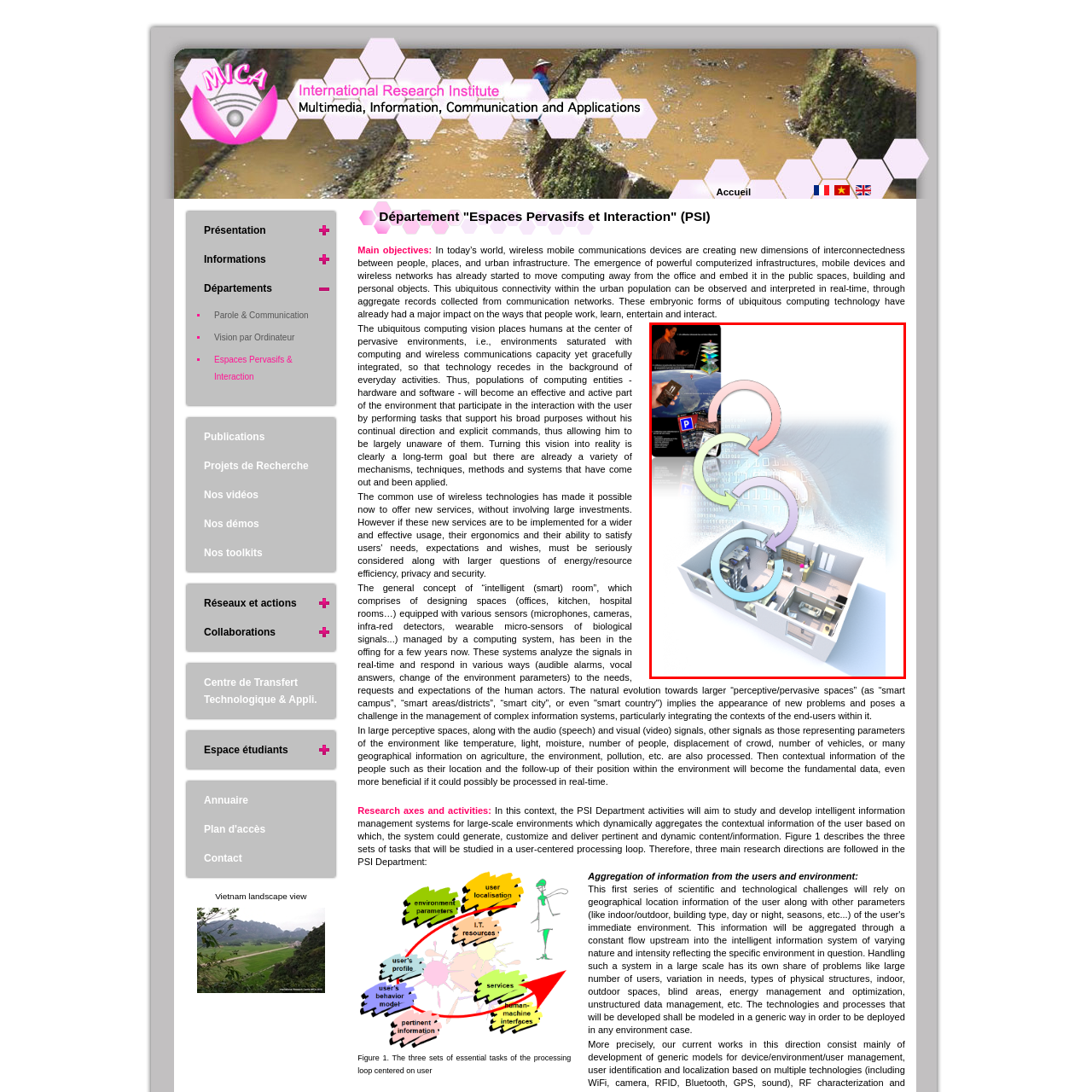Offer a detailed account of the image that is framed by the red bounding box.

The image illustrates a conceptual diagram representing the integration of intelligent systems within domestic spaces. At the forefront, a 3D rendering of a room is depicted, showcasing various smart technologies and environments that facilitate interactive and automated living. Above it, three colored arrows (pink, green, and blue) loop around, symbolizing a cyclical process of information flow and interaction among users and their environment.

In the background, a digital display highlights a user engaged with technology, possibly indicating real-time data interaction or control over the smart home’s functionalities. This visual encapsulates the core idea of pervasive computing, where users benefit from seamless connectivity and intelligent management in their daily lives, enhancing comfort, efficiency, and interactivity. The graphic emphasizes the vital role of contextual information in creating responsive living spaces that adapt to the users' needs.